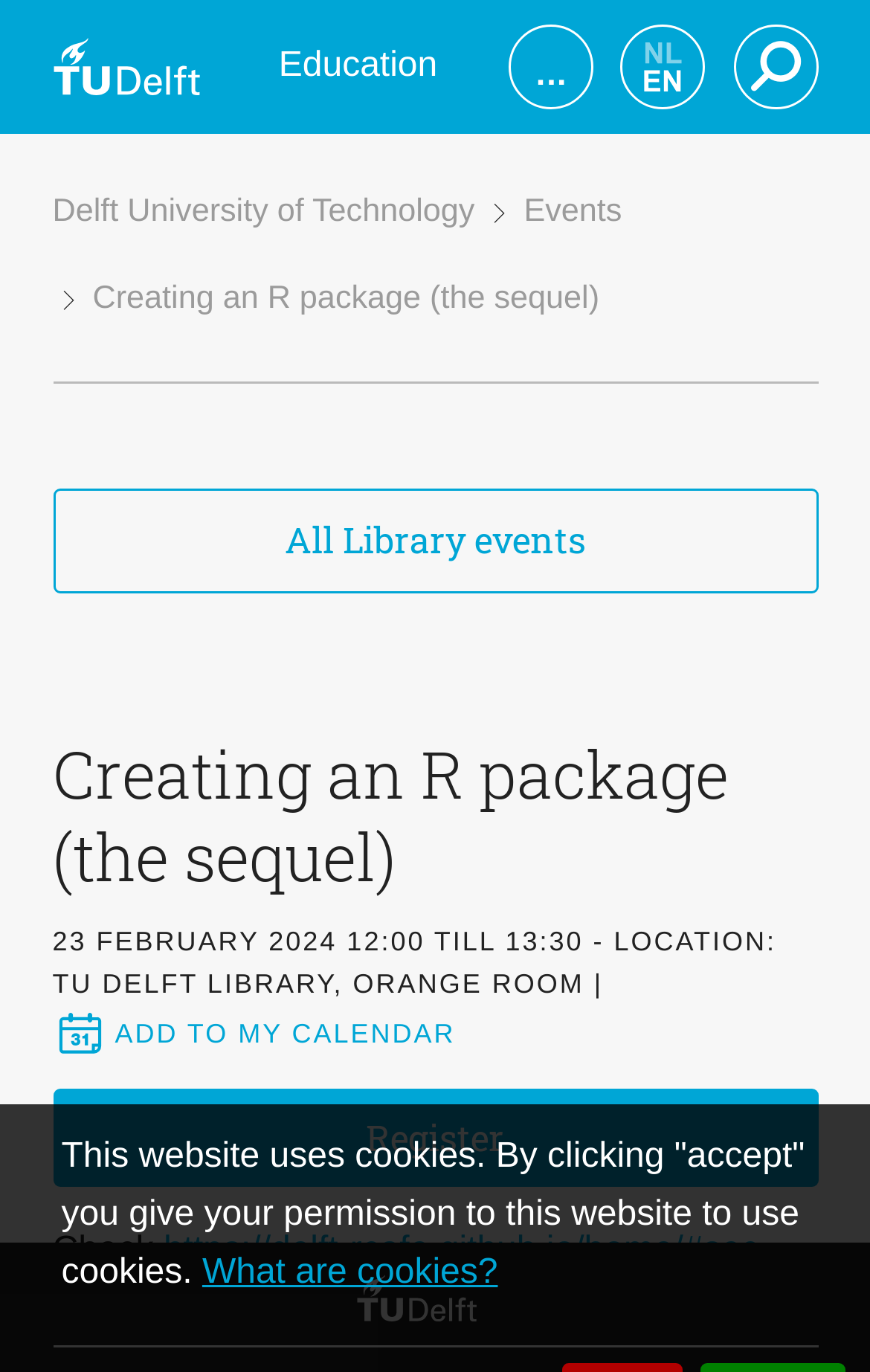Refer to the screenshot and answer the following question in detail:
What is the time of the event?

I found the time of the event by looking at the StaticText element with the text '23 FEBRUARY 2024 12:00 TILL 13:30 - LOCATION: TU DELFT LIBRARY, ORANGE ROOM |' which provides the details of the event.